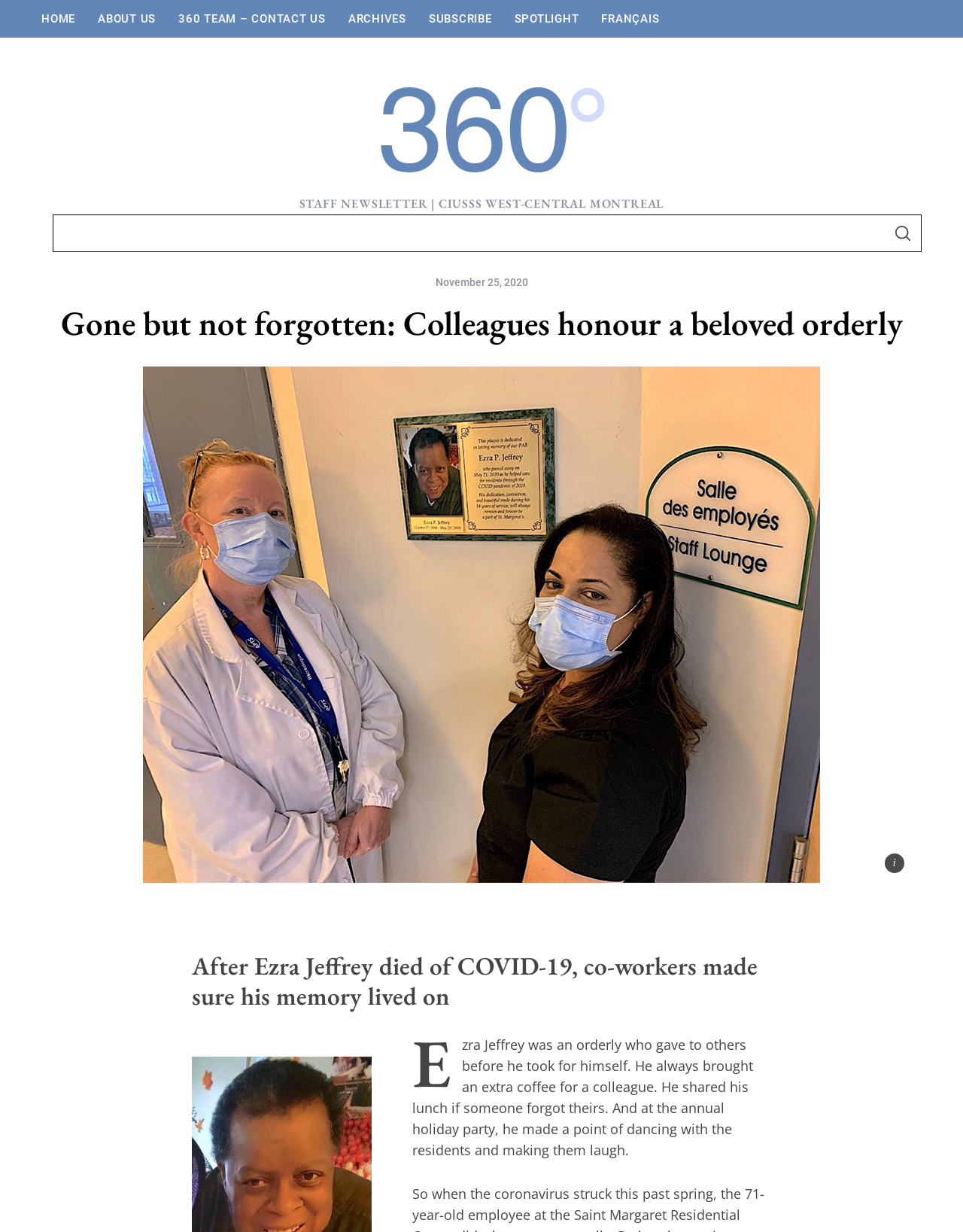Provide a short answer to the following question with just one word or phrase: How many images are on the webpage?

2